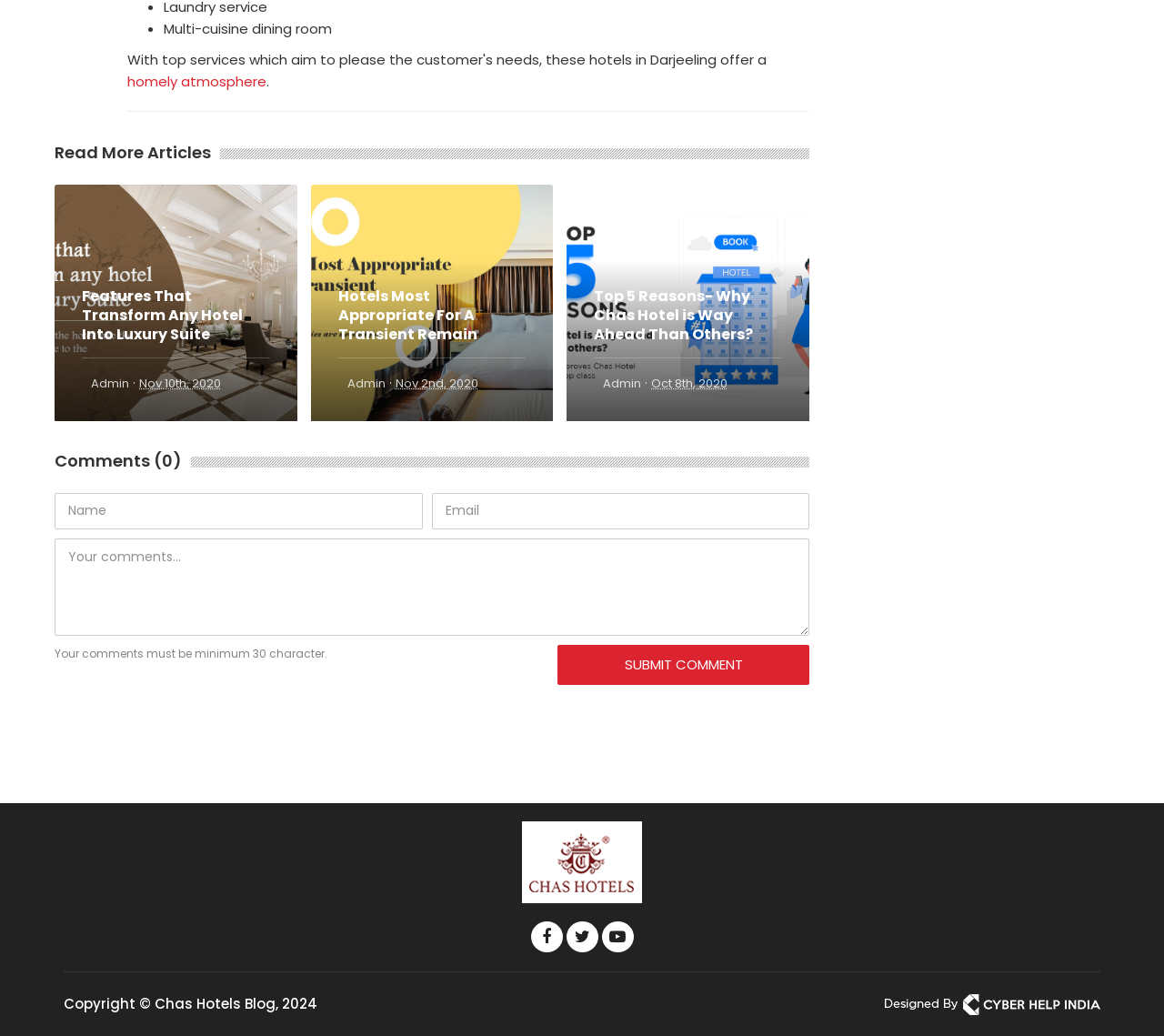Given the webpage screenshot and the description, determine the bounding box coordinates (top-left x, top-left y, bottom-right x, bottom-right y) that define the location of the UI element matching this description: name="guest_name" placeholder="Name"

[0.047, 0.475, 0.363, 0.51]